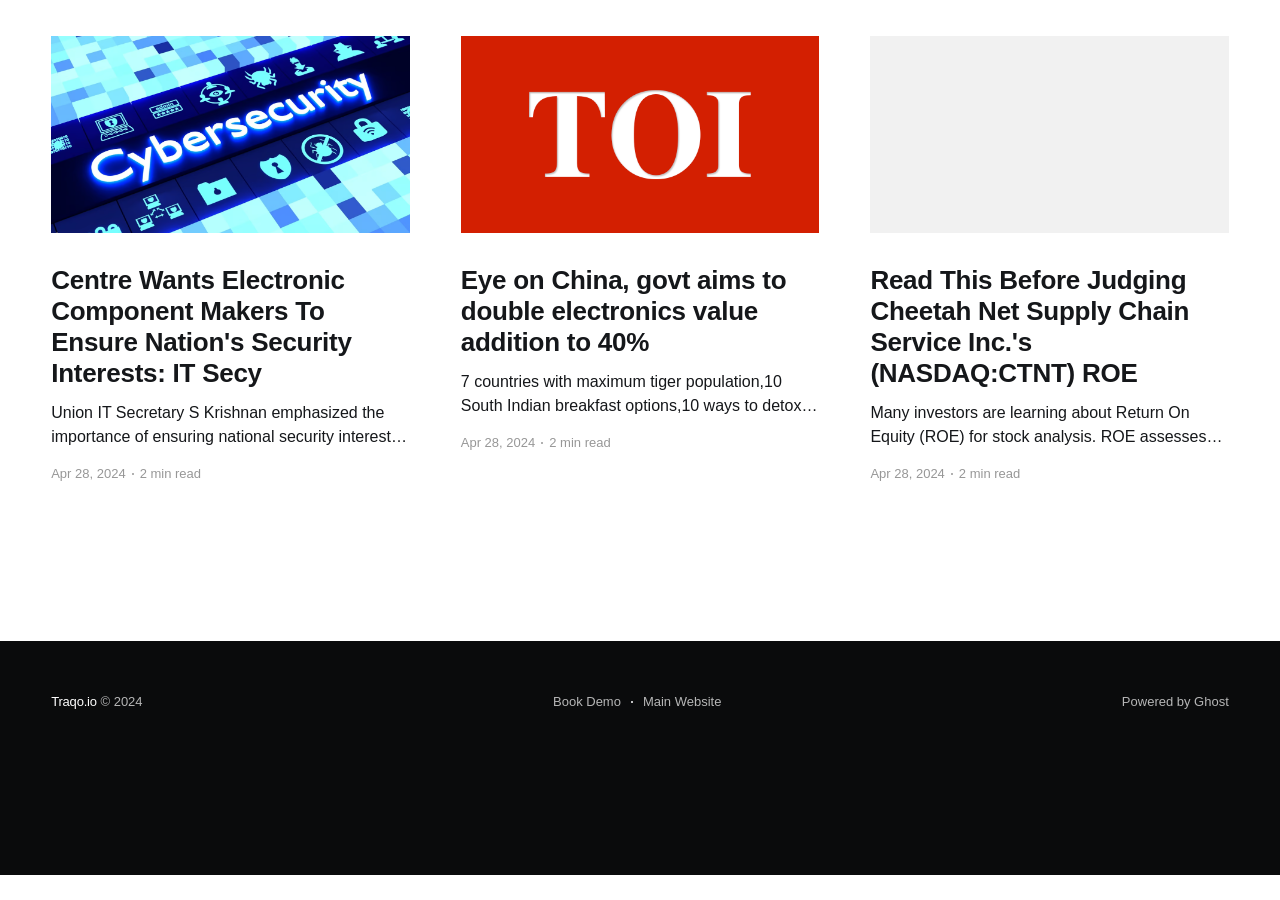Analyze the image and give a detailed response to the question:
What is the title of the third article?

I found the title of the third article by looking at the heading element of the third article, which contains the text 'Read This Before Judging Cheetah Net Supply Chain Service Inc.'s (NASDAQ:CTNT) ROE'.